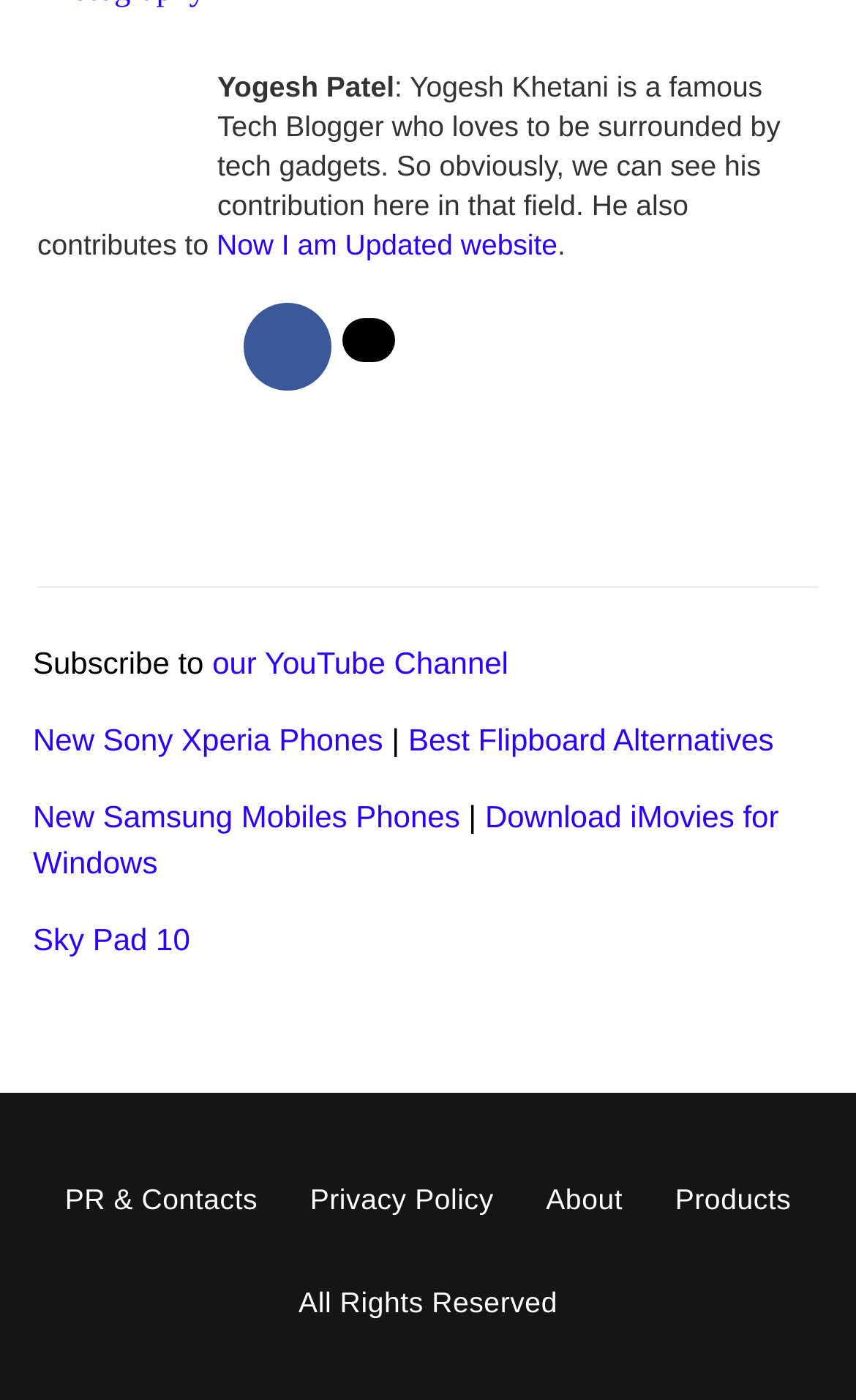Show the bounding box coordinates for the HTML element described as: "Privacy Policy".

[0.362, 0.845, 0.577, 0.869]